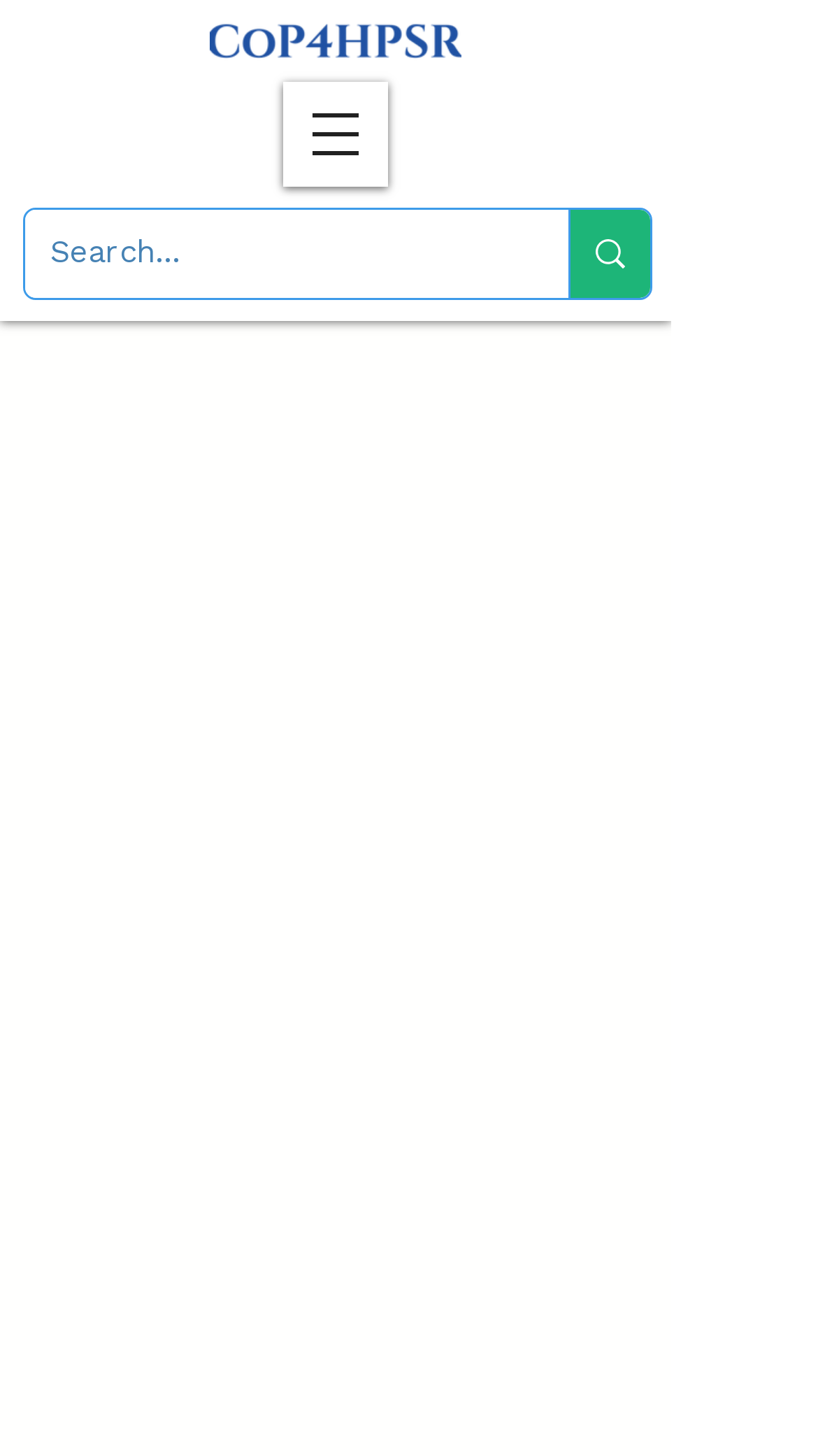Is there a navigation menu on the page?
Use the screenshot to answer the question with a single word or phrase.

Yes